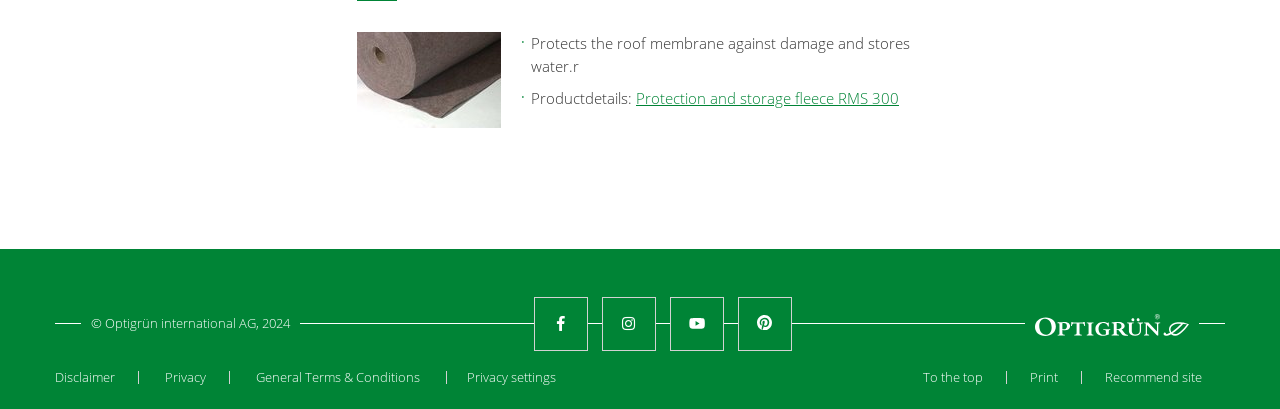Identify the coordinates of the bounding box for the element described below: "Print". Return the coordinates as four float numbers between 0 and 1: [left, top, right, bottom].

[0.789, 0.906, 0.845, 0.938]